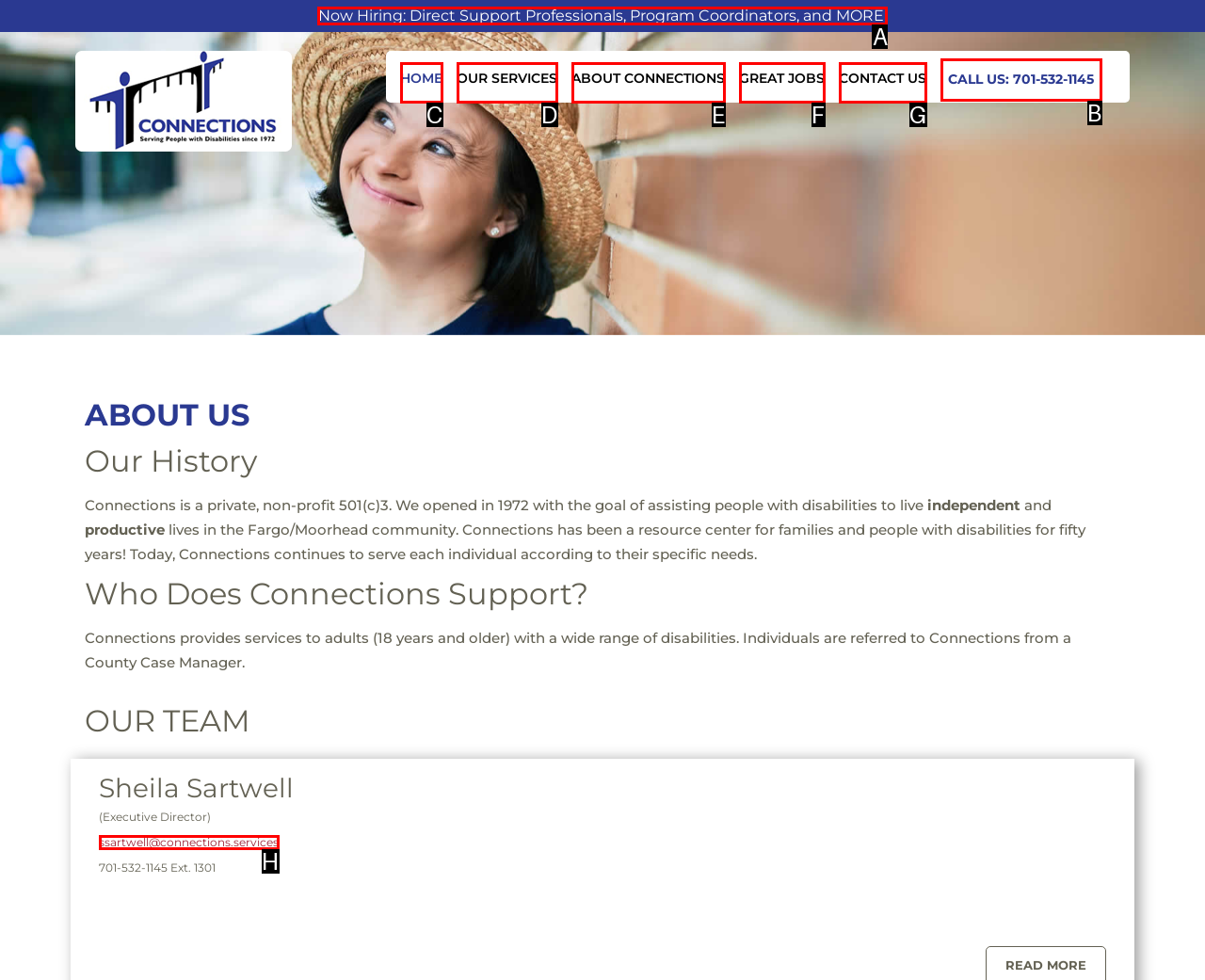Determine which HTML element corresponds to the description: Our Services. Provide the letter of the correct option.

D